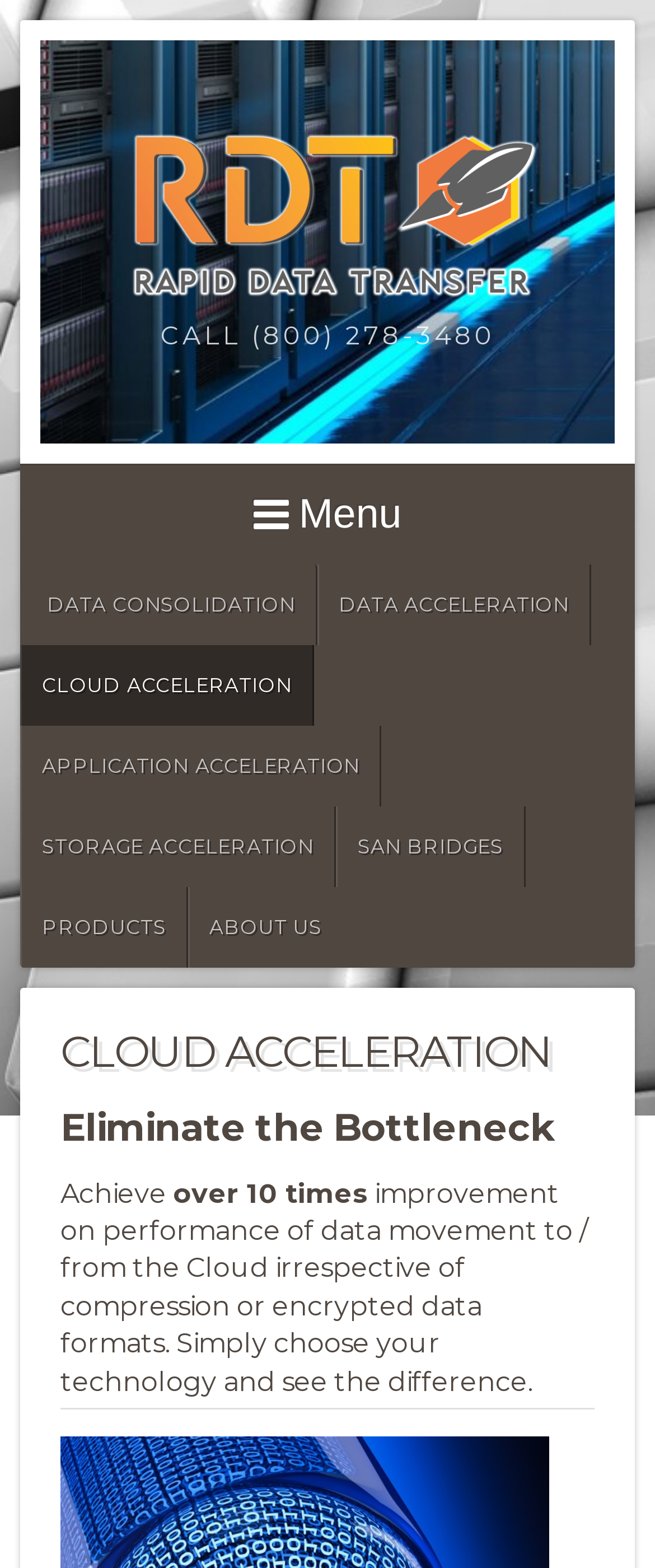Using the webpage screenshot and the element description products, determine the bounding box coordinates. Specify the coordinates in the format (top-left x, top-left y, bottom-right x, bottom-right y) with values ranging from 0 to 1.

[0.031, 0.566, 0.287, 0.617]